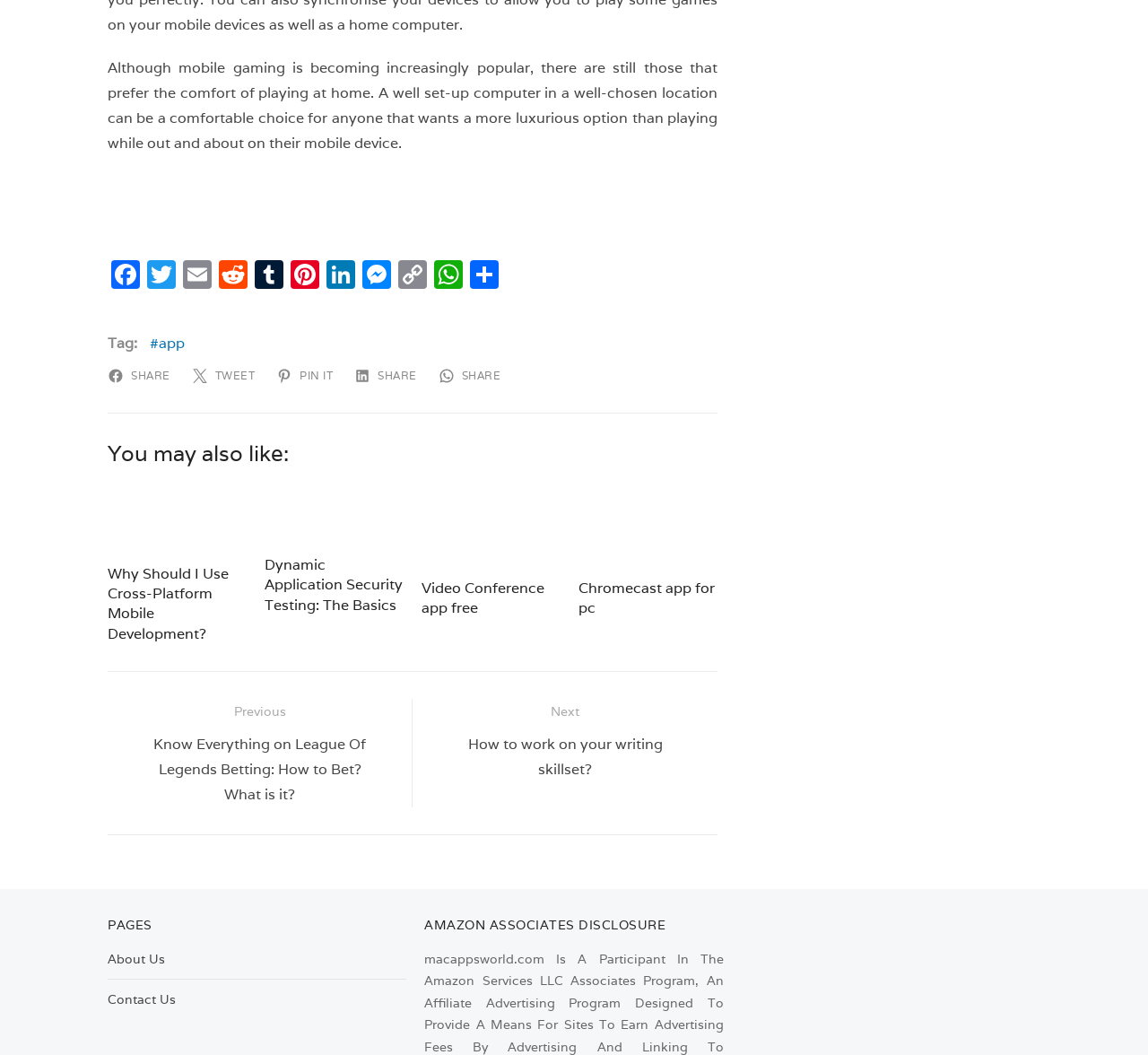What is the purpose of the 'Post navigation' section?
Using the visual information from the image, give a one-word or short-phrase answer.

To navigate between posts